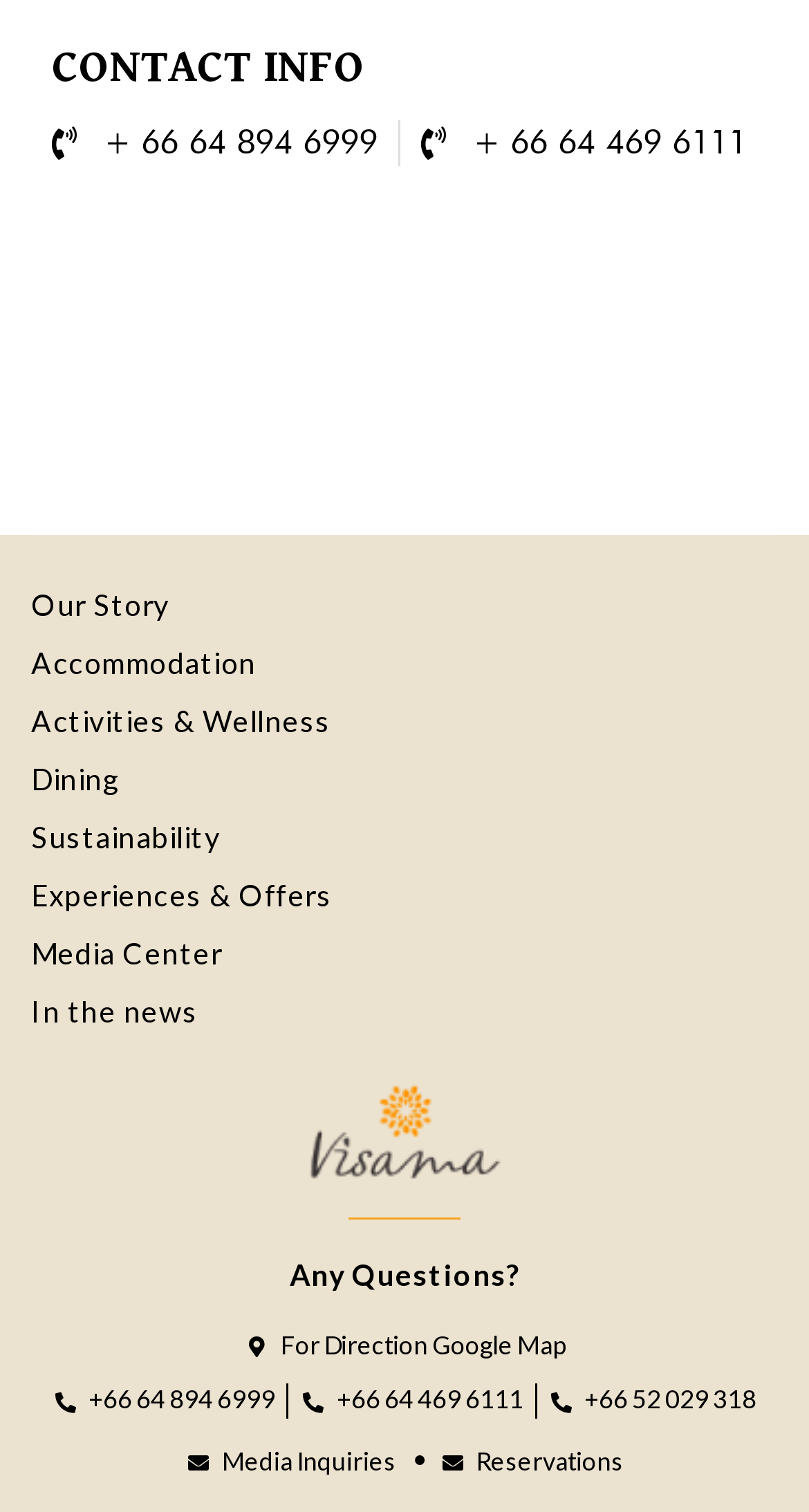Specify the bounding box coordinates of the area that needs to be clicked to achieve the following instruction: "Make a reservation".

[0.544, 0.956, 0.771, 0.978]